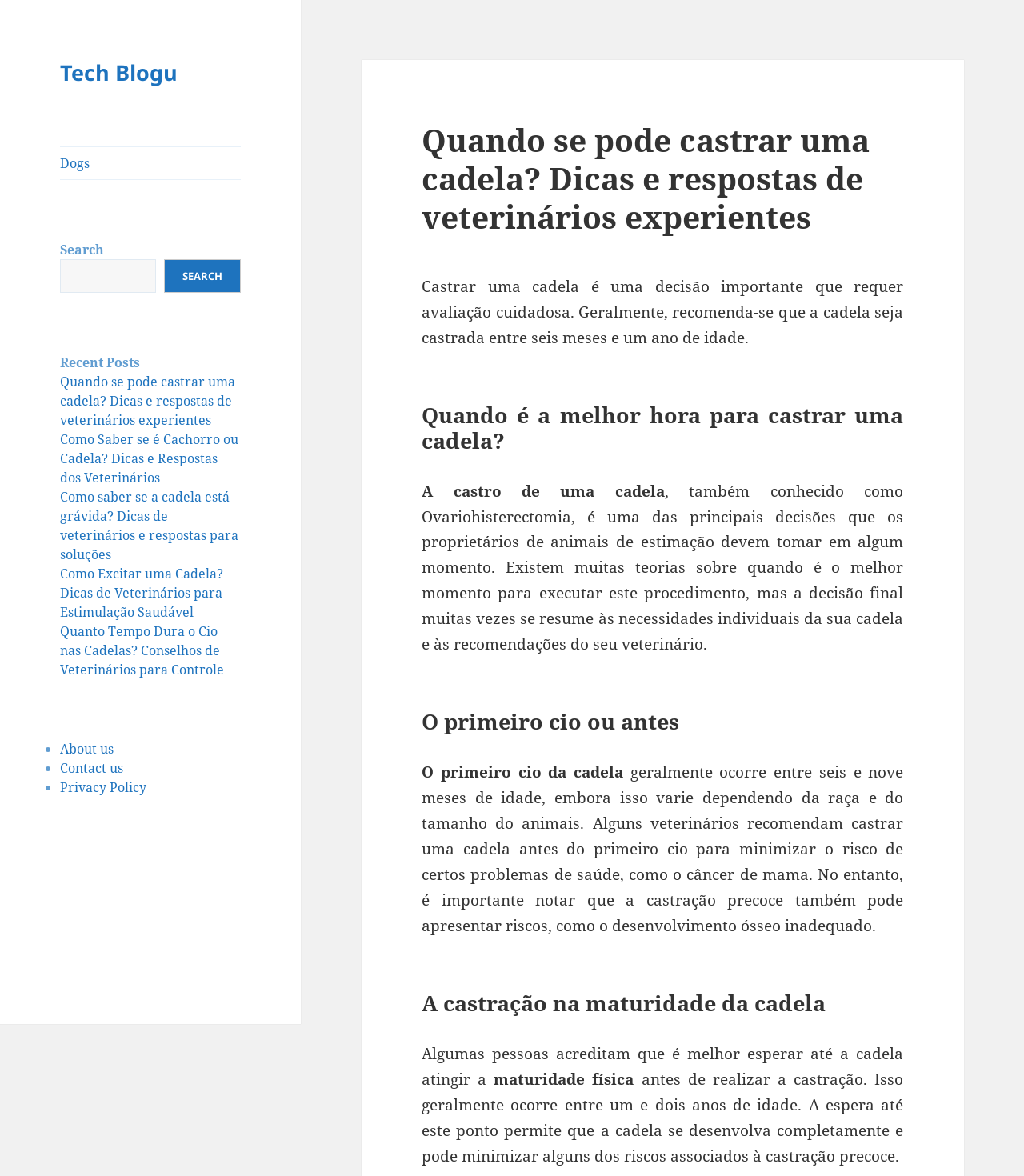Can you find the bounding box coordinates of the area I should click to execute the following instruction: "Search for something"?

[0.059, 0.22, 0.153, 0.249]